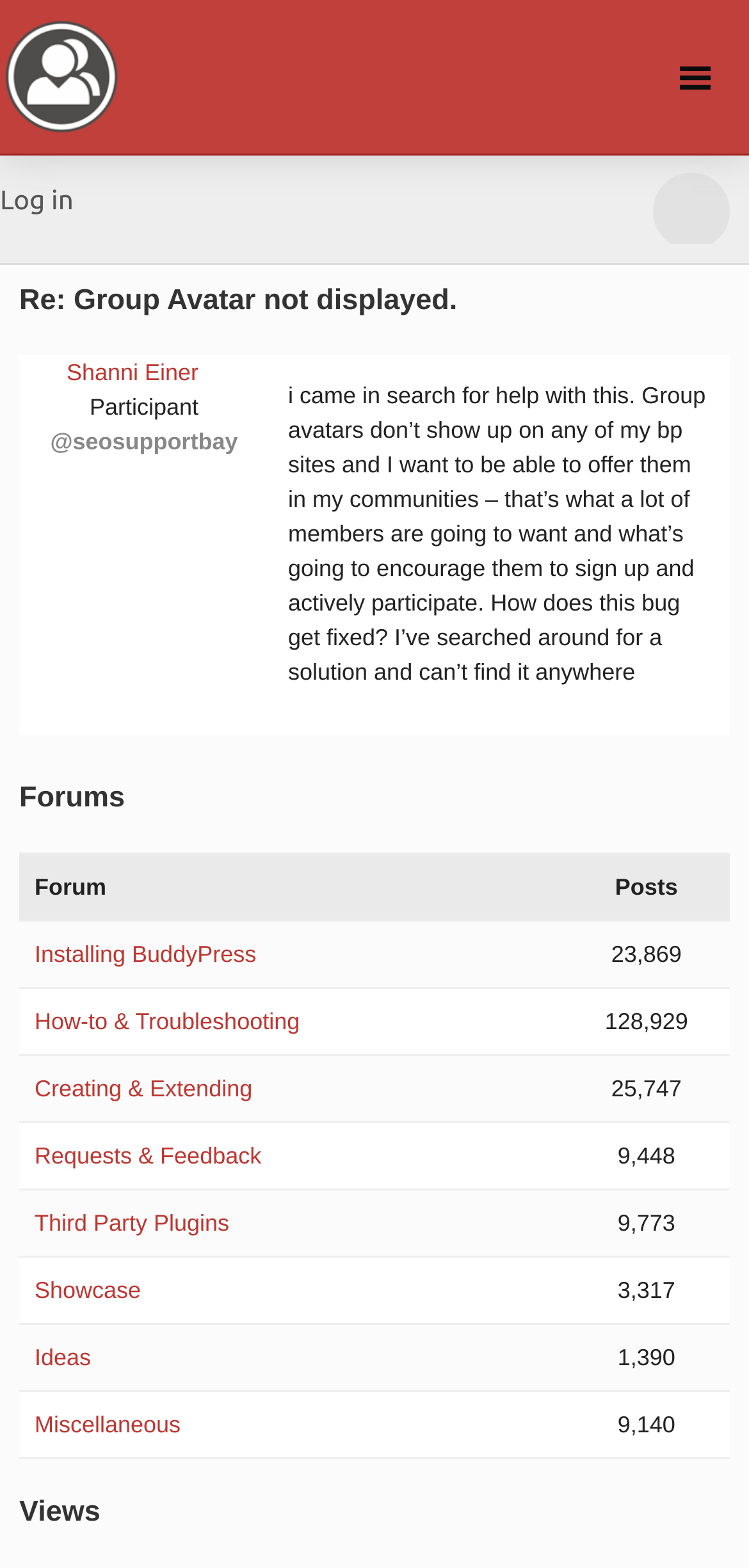Using the element description: "Miscellaneous", determine the bounding box coordinates. The coordinates should be in the format [left, top, right, bottom], with values between 0 and 1.

[0.046, 0.9, 0.241, 0.917]